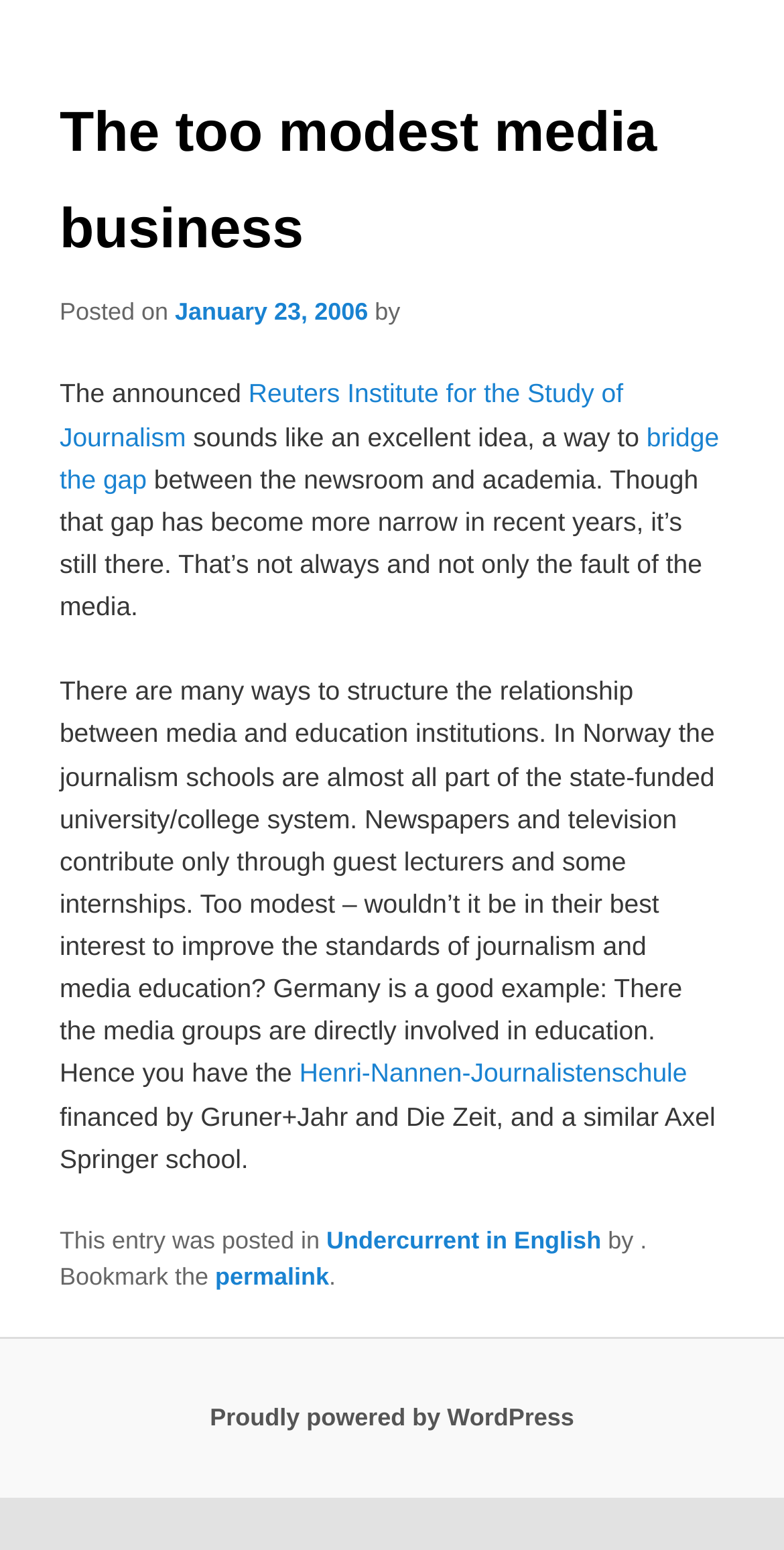Given the element description, predict the bounding box coordinates in the format (top-left x, top-left y, bottom-right x, bottom-right y), using floating point numbers between 0 and 1: Menú

None